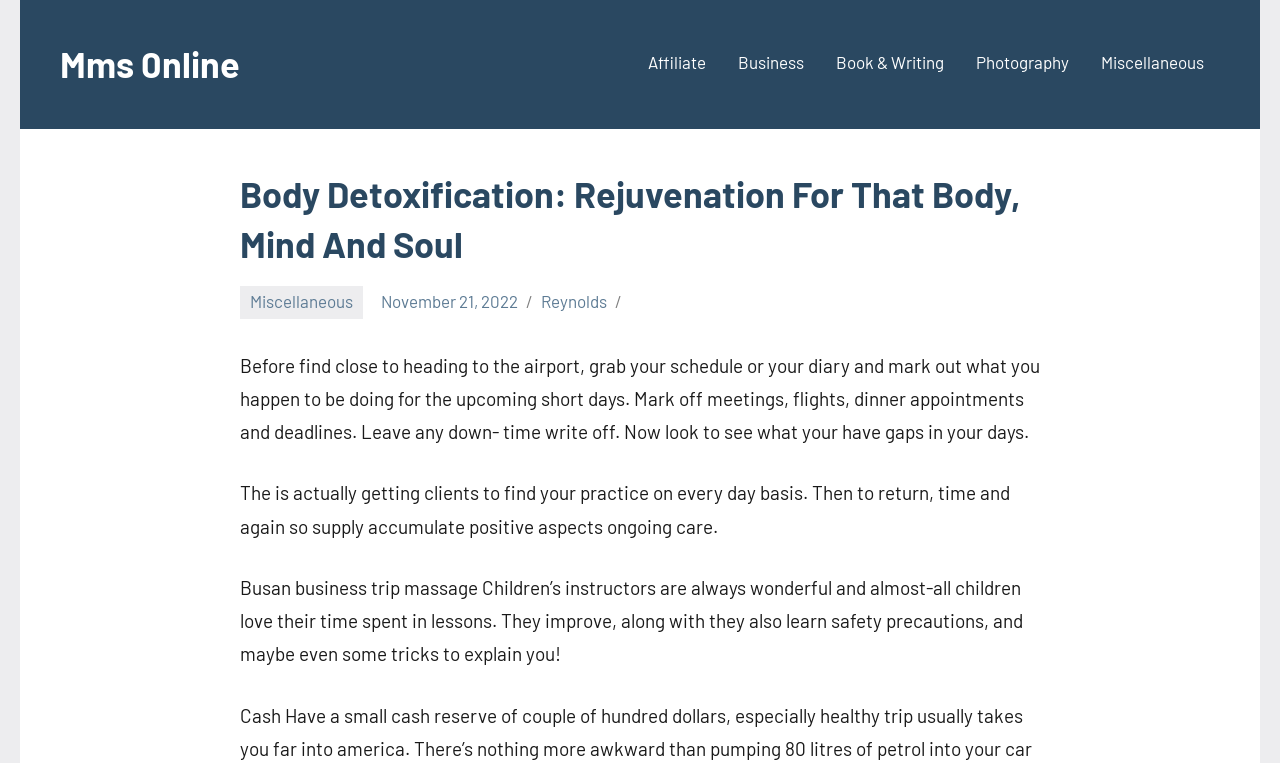Identify the bounding box coordinates of the area you need to click to perform the following instruction: "Click the link to visit pg.com".

None